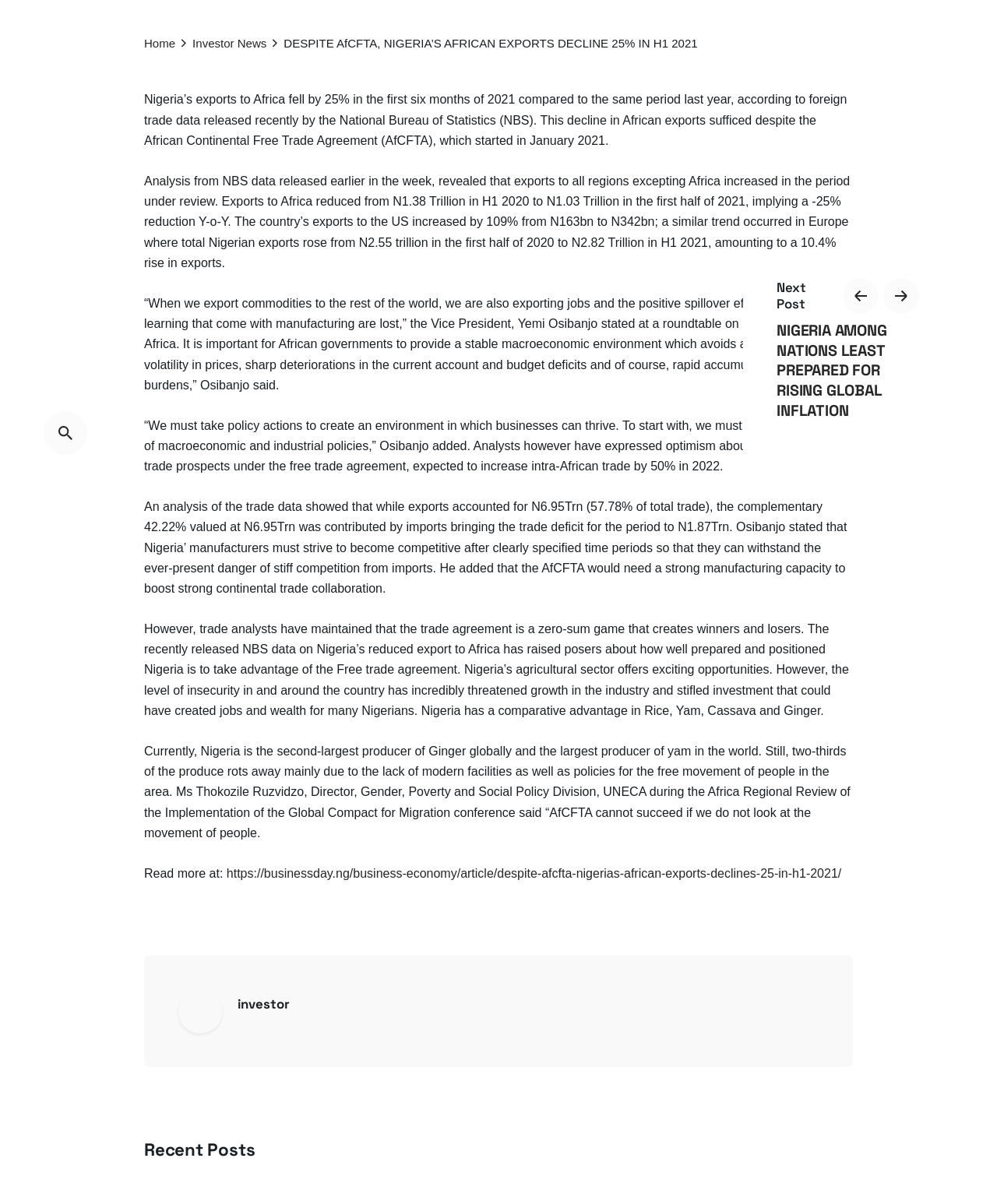Using the provided description: "Investor News", find the bounding box coordinates of the corresponding UI element. The output should be four float numbers between 0 and 1, in the format [left, top, right, bottom].

[0.193, 0.03, 0.267, 0.041]